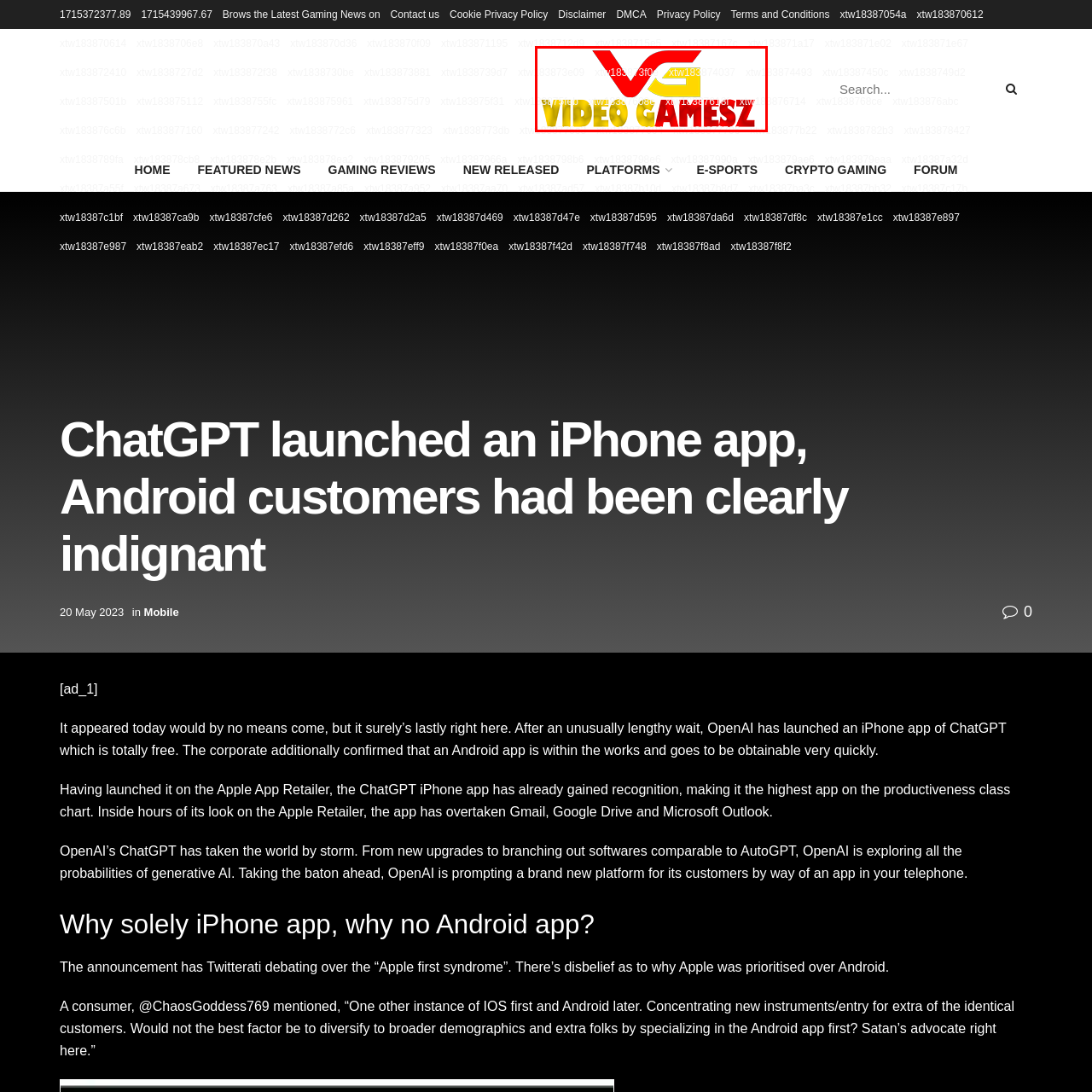Inspect the image bordered in red and answer the following question in detail, drawing on the visual content observed in the image:
What is the full name displayed below the stylized initials?

According to the caption, the full name 'VIDEO GAMESZ' is prominently displayed below the stylized initials 'V' and 'G', which suggests that this is the complete name of the entity or brand being represented.